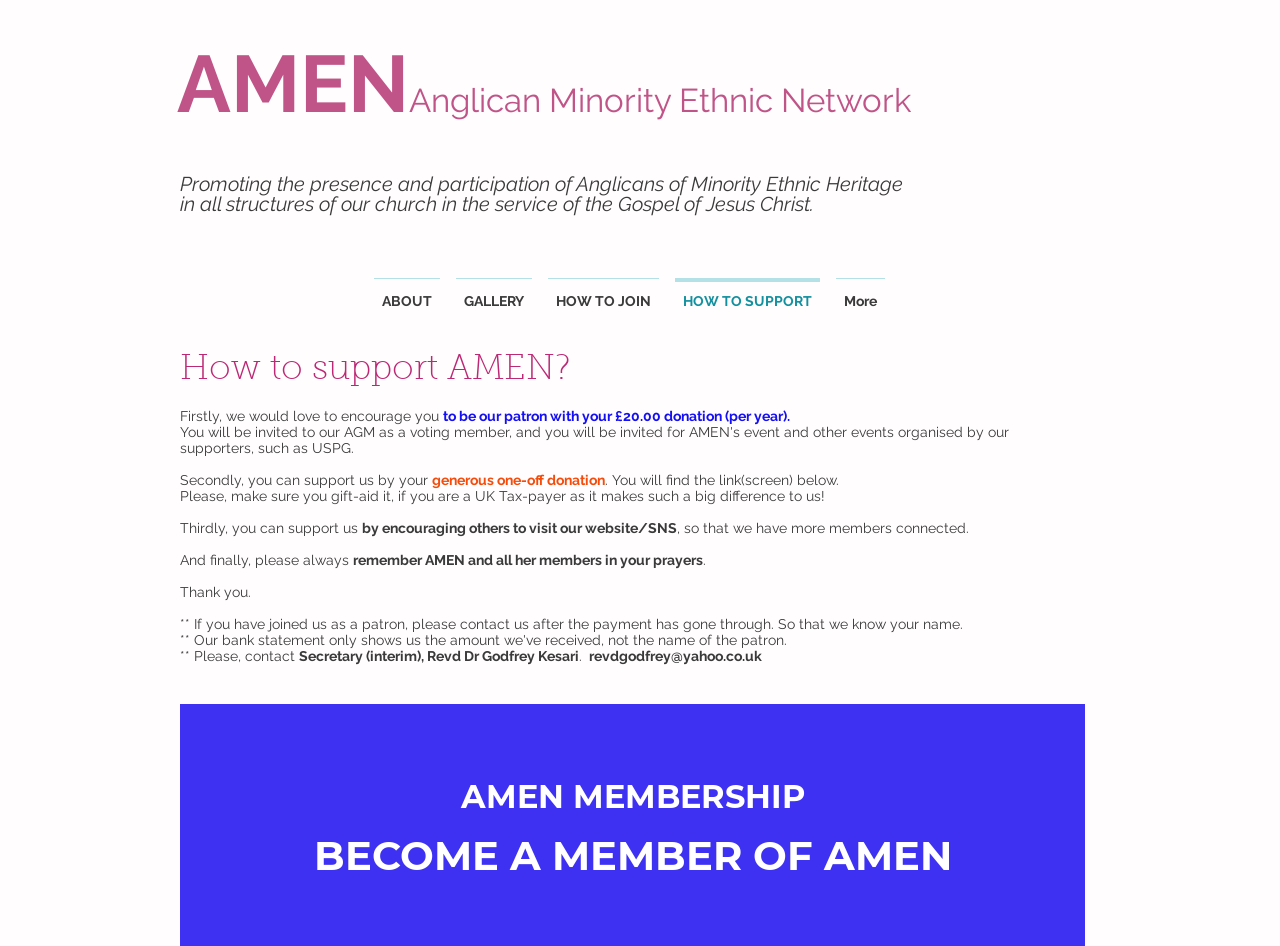Answer the following in one word or a short phrase: 
What is the role of Revd Dr Godfrey Kesari?

Secretary (interim)